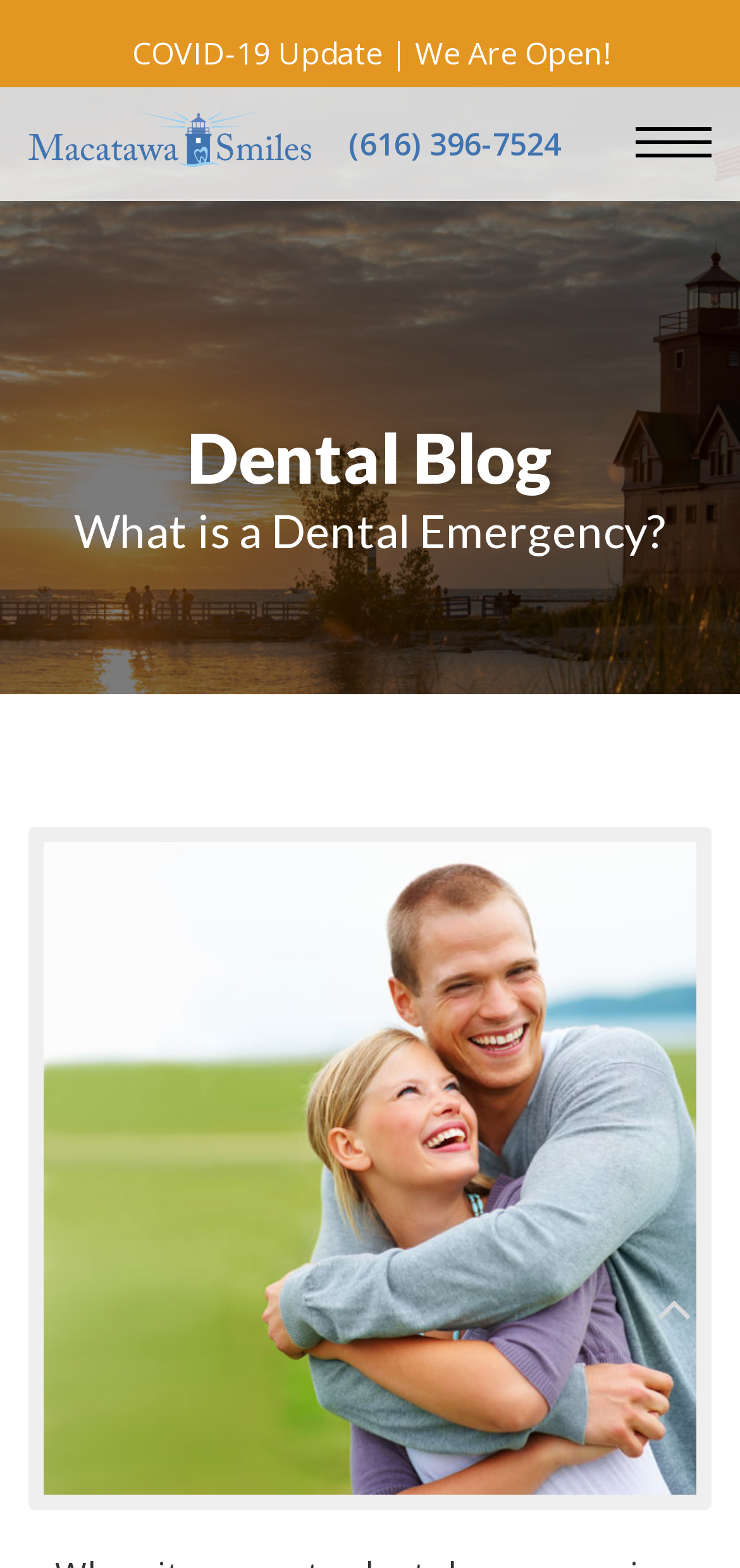What is the phone number of the dentist?
From the details in the image, provide a complete and detailed answer to the question.

I found the phone number by looking at the link element with the text '(616) 396-7524' which is located at the top of the page.